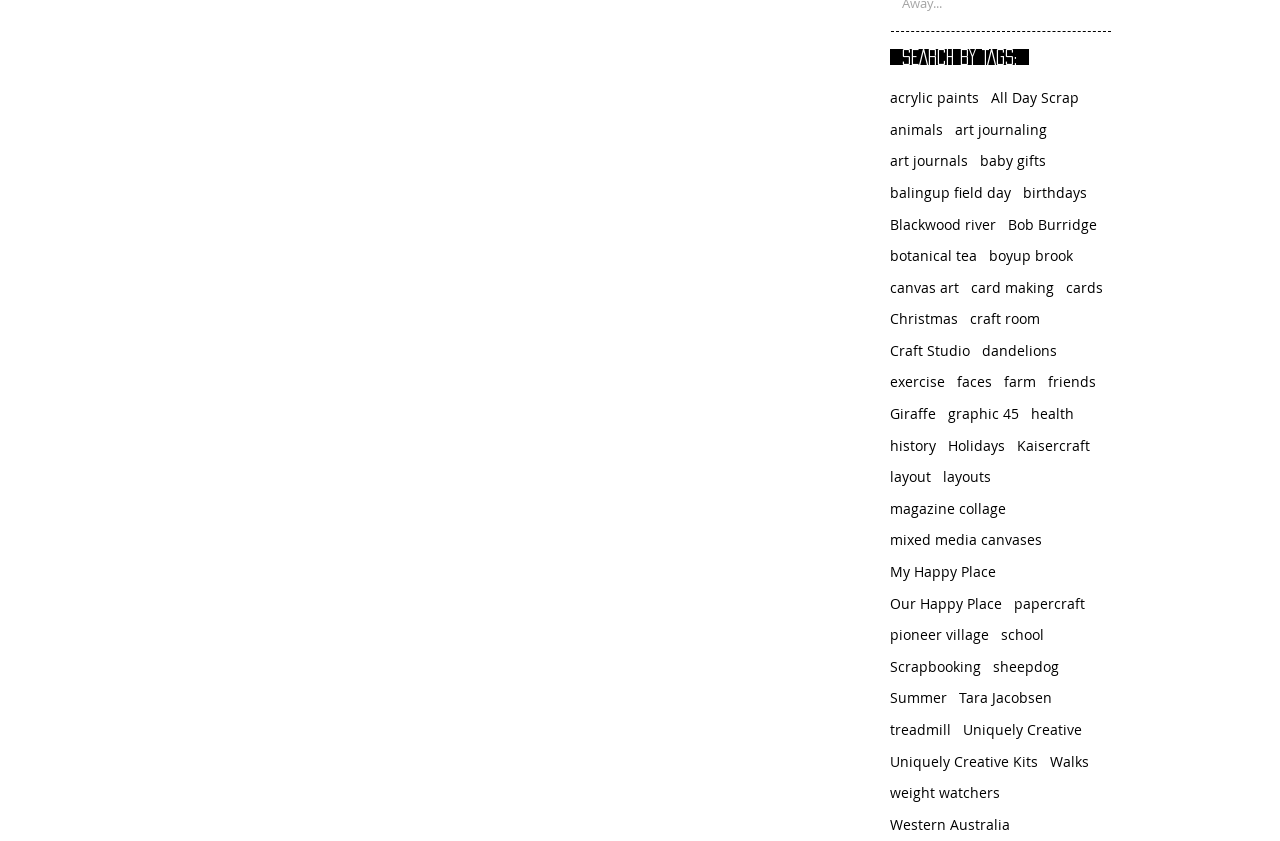Please identify the bounding box coordinates for the region that you need to click to follow this instruction: "Browse 'art journaling' tag".

[0.746, 0.142, 0.818, 0.166]